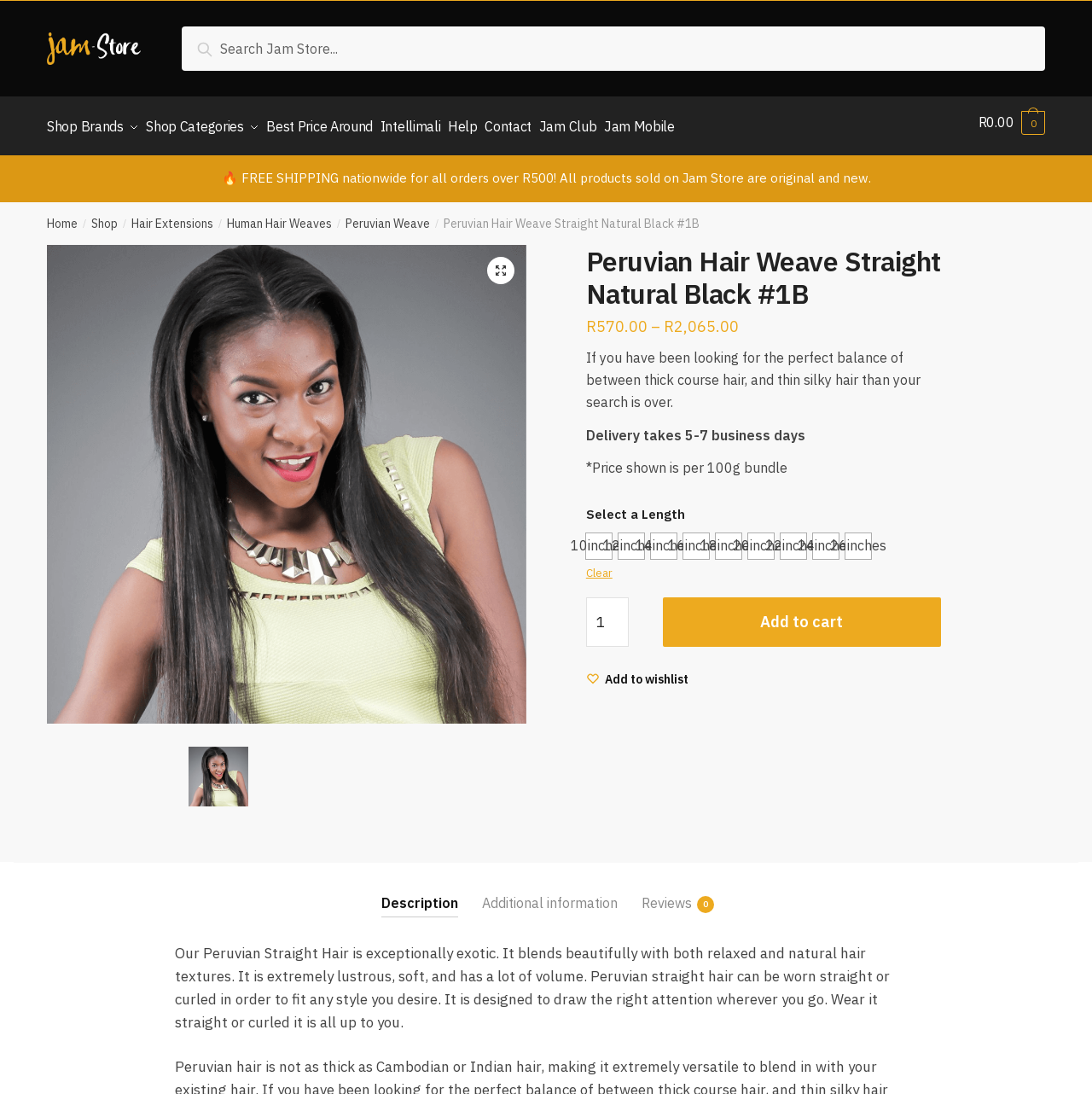Give a one-word or short phrase answer to the question: 
How many reviews are there for Peruvian Hair Weave Straight Natural Black #1B?

0